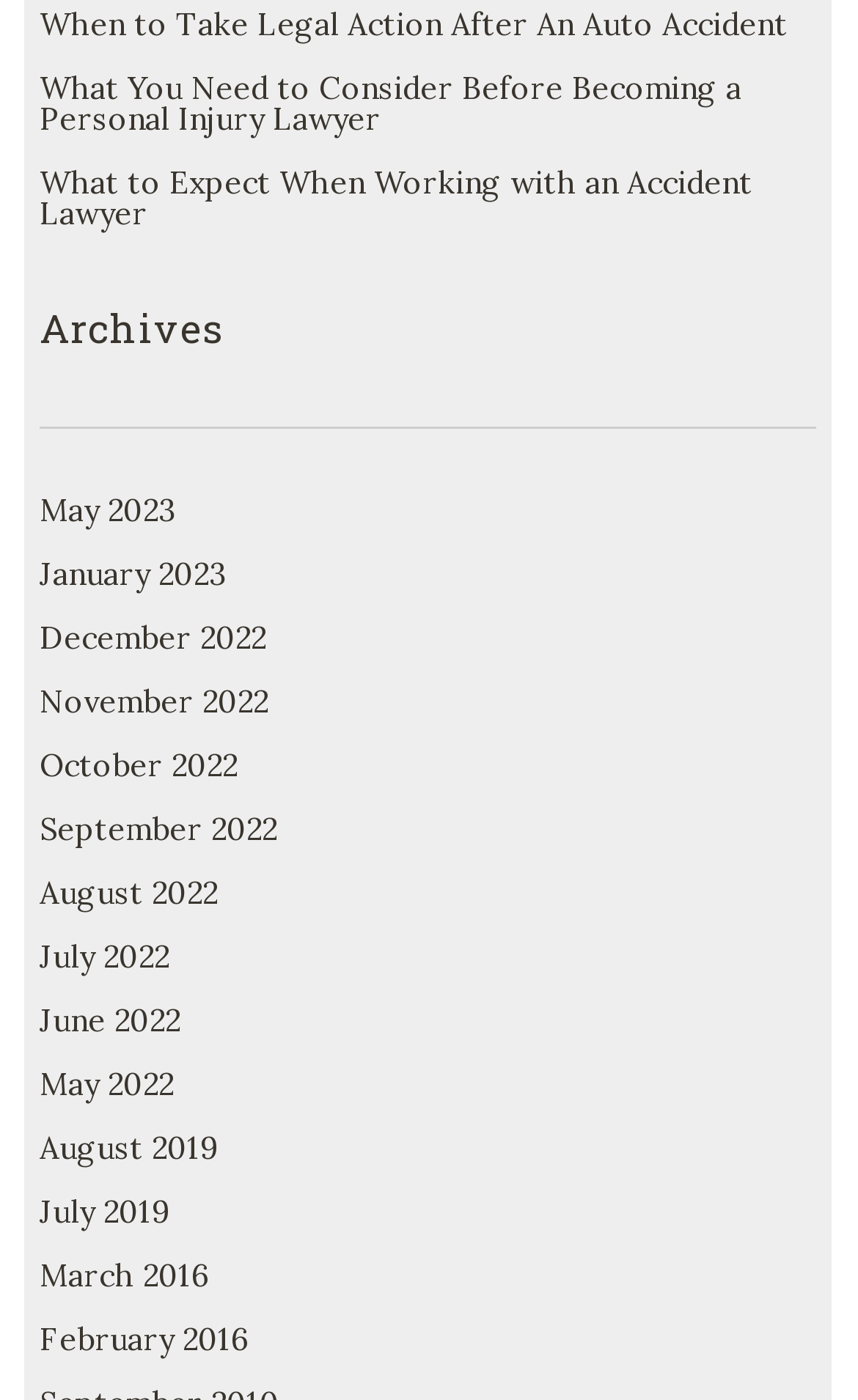Respond with a single word or short phrase to the following question: 
How many links have '2023' in their text?

2